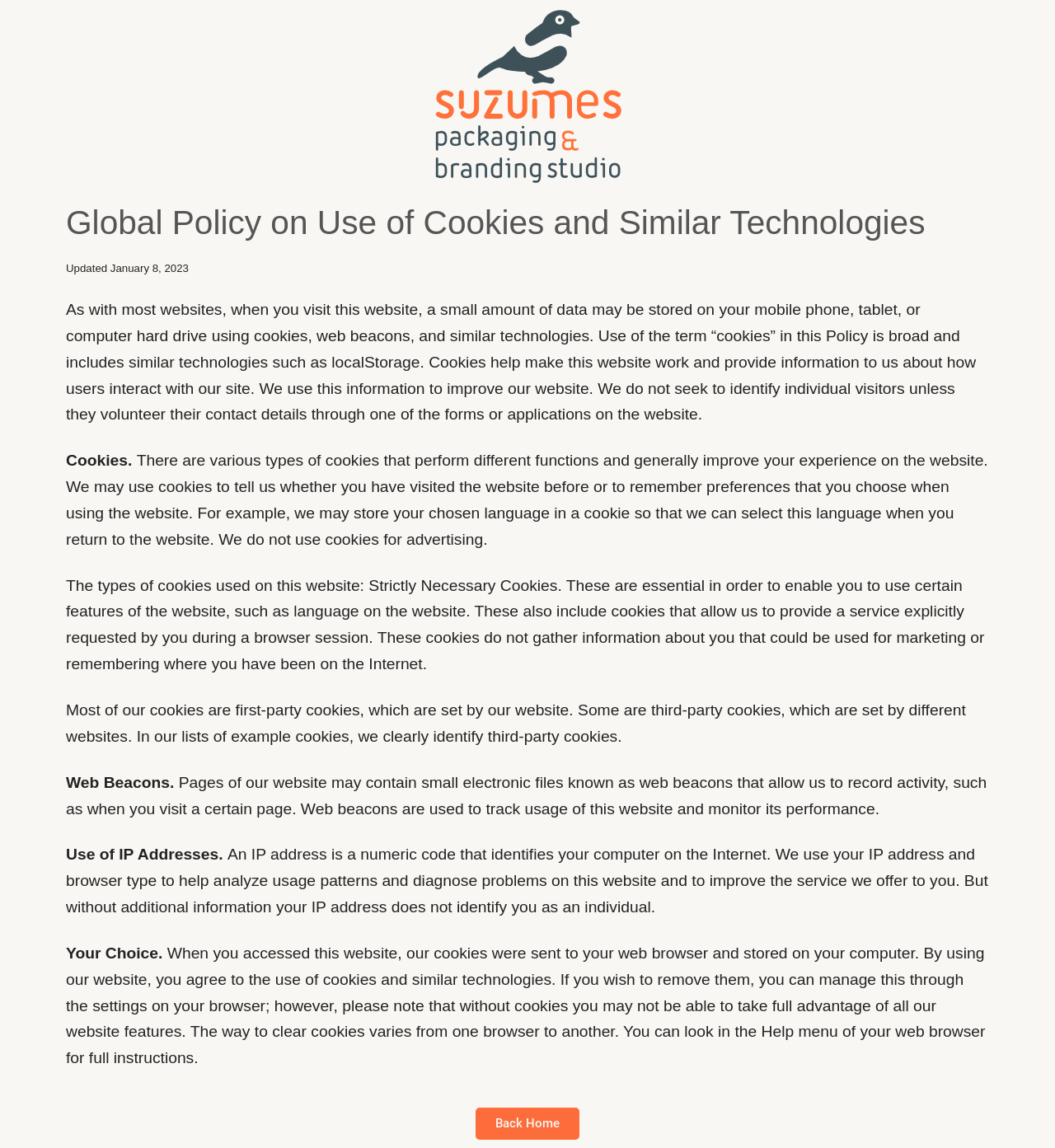What is the purpose of web beacons on the website?
Analyze the image and deliver a detailed answer to the question.

The webpage explains that web beacons are used to record activity, such as when a user visits a certain page, and are used to track usage of the website and monitor its performance.